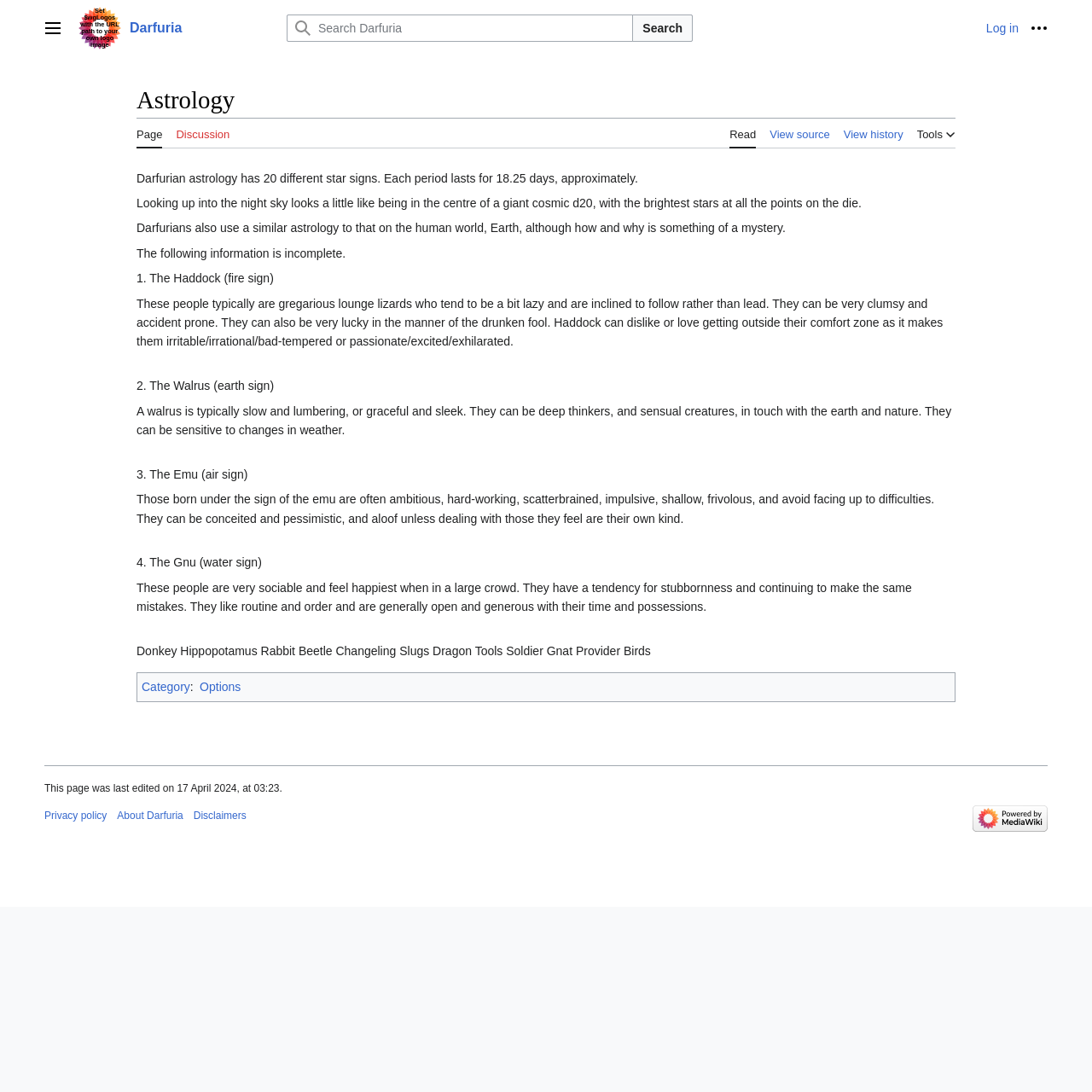How many links are there in the 'Page tools' section?
Respond to the question with a well-detailed and thorough answer.

The 'Page tools' section contains a single link, which is a button labeled 'Tools' that has a popup menu.